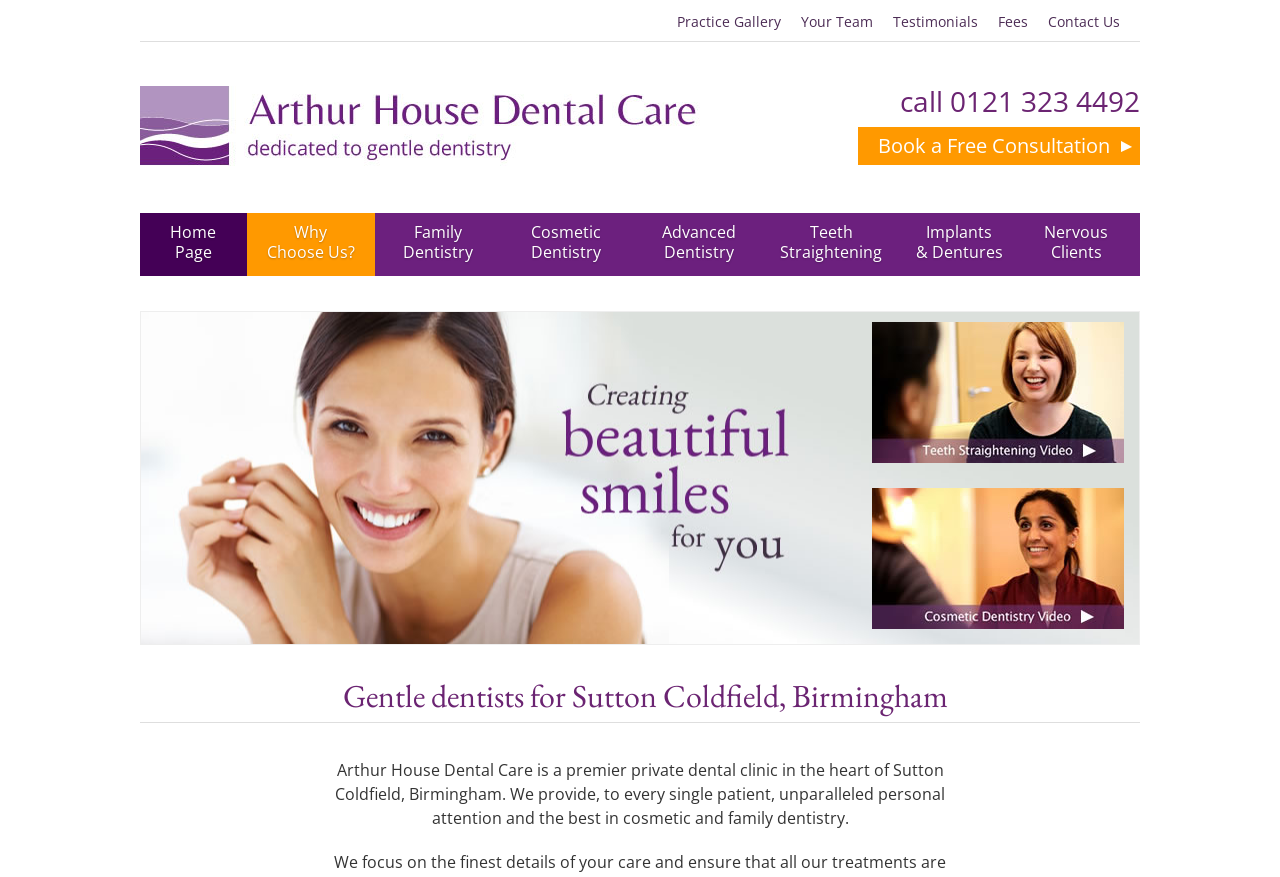Bounding box coordinates are specified in the format (top-left x, top-left y, bottom-right x, bottom-right y). All values are floating point numbers bounded between 0 and 1. Please provide the bounding box coordinate of the region this sentence describes: Implants & Dentures

[0.699, 0.243, 0.799, 0.315]